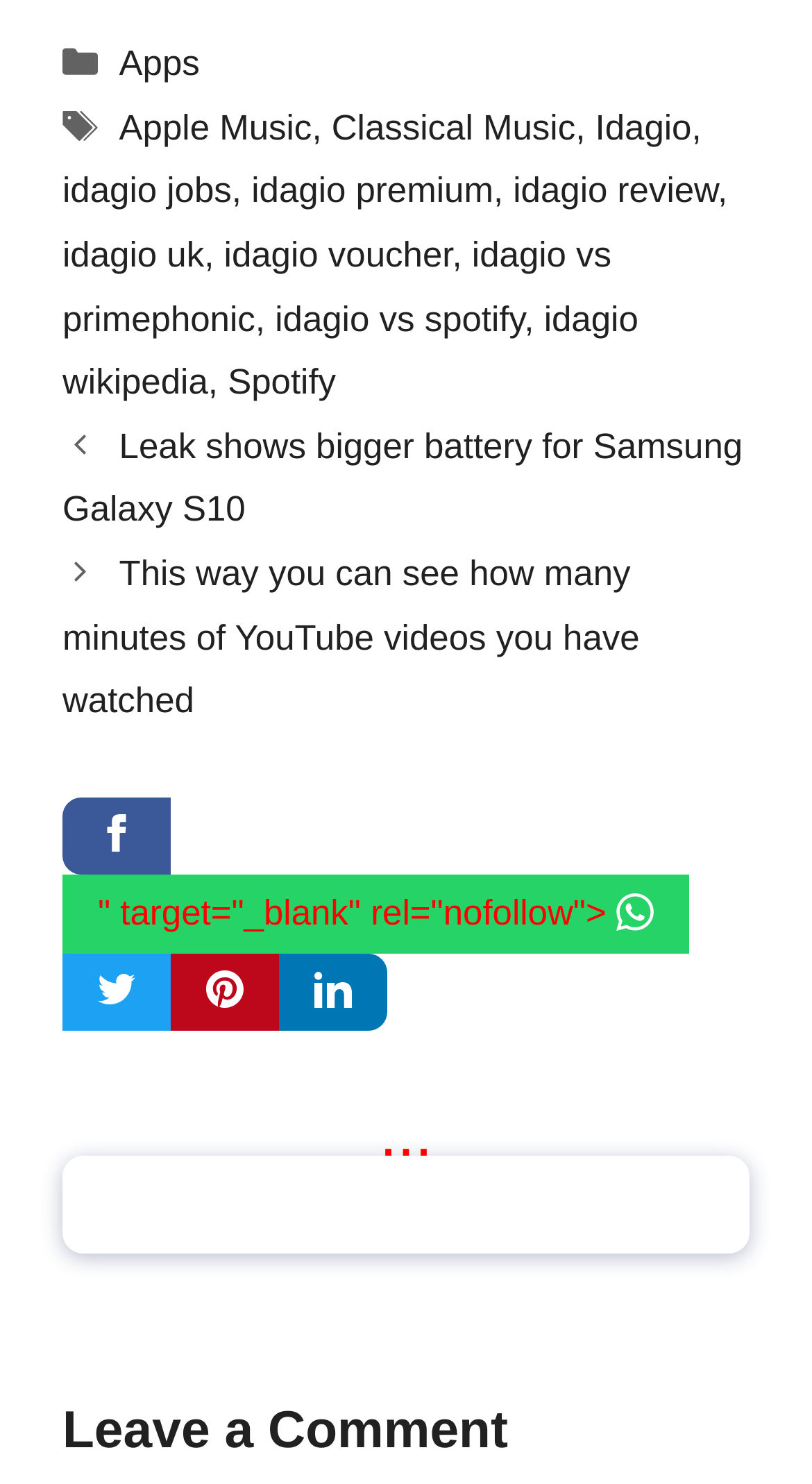Please determine the bounding box coordinates of the element's region to click for the following instruction: "Click on the '...' link".

[0.467, 0.741, 0.533, 0.789]